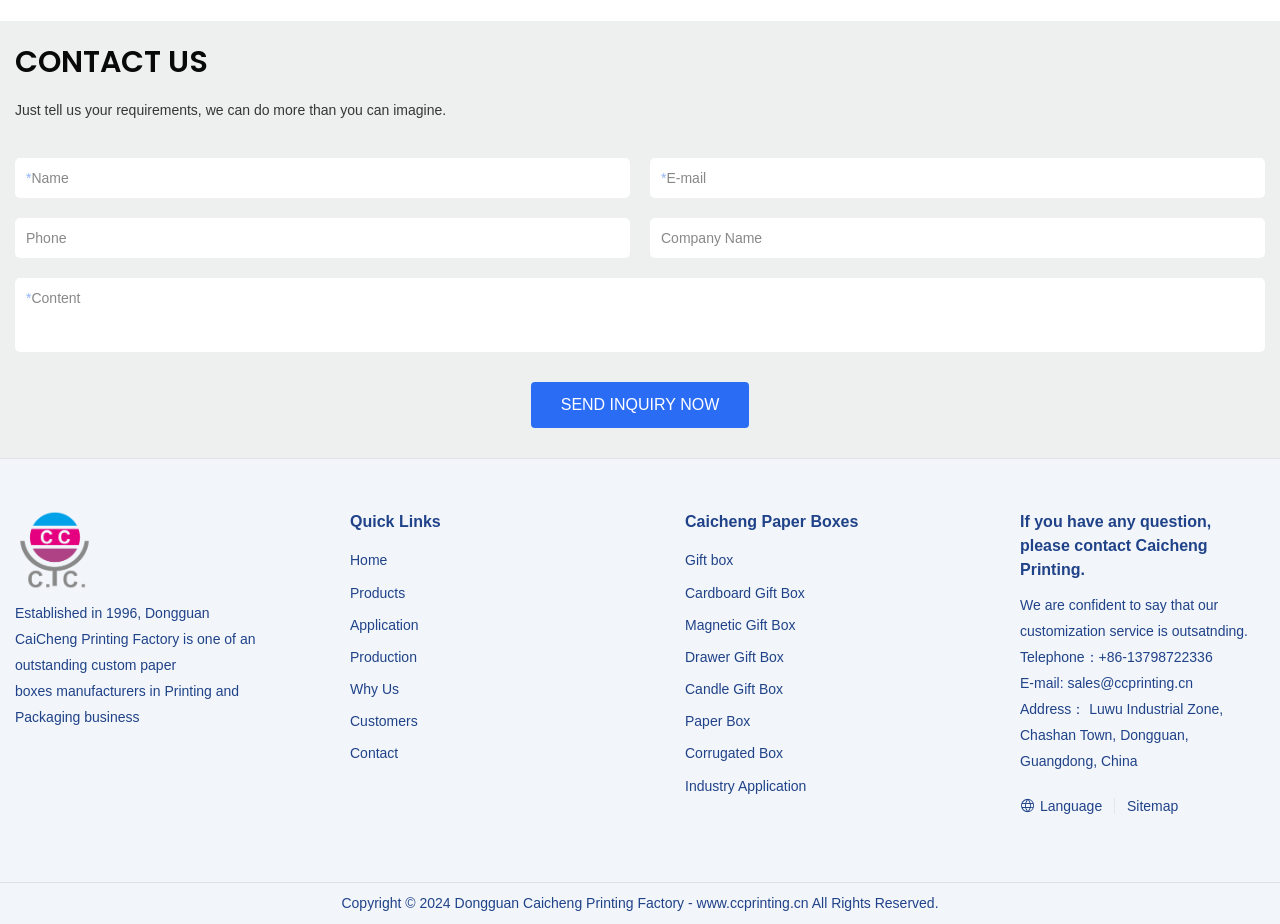What types of gift boxes are offered?
Carefully analyze the image and provide a thorough answer to the question.

I found the types of gift boxes by looking at the links with text 'Gift box', 'Cardboard Gift Box', 'Magnetic Gift Box', 'Drawer Gift Box', and 'Candle Gift Box'.